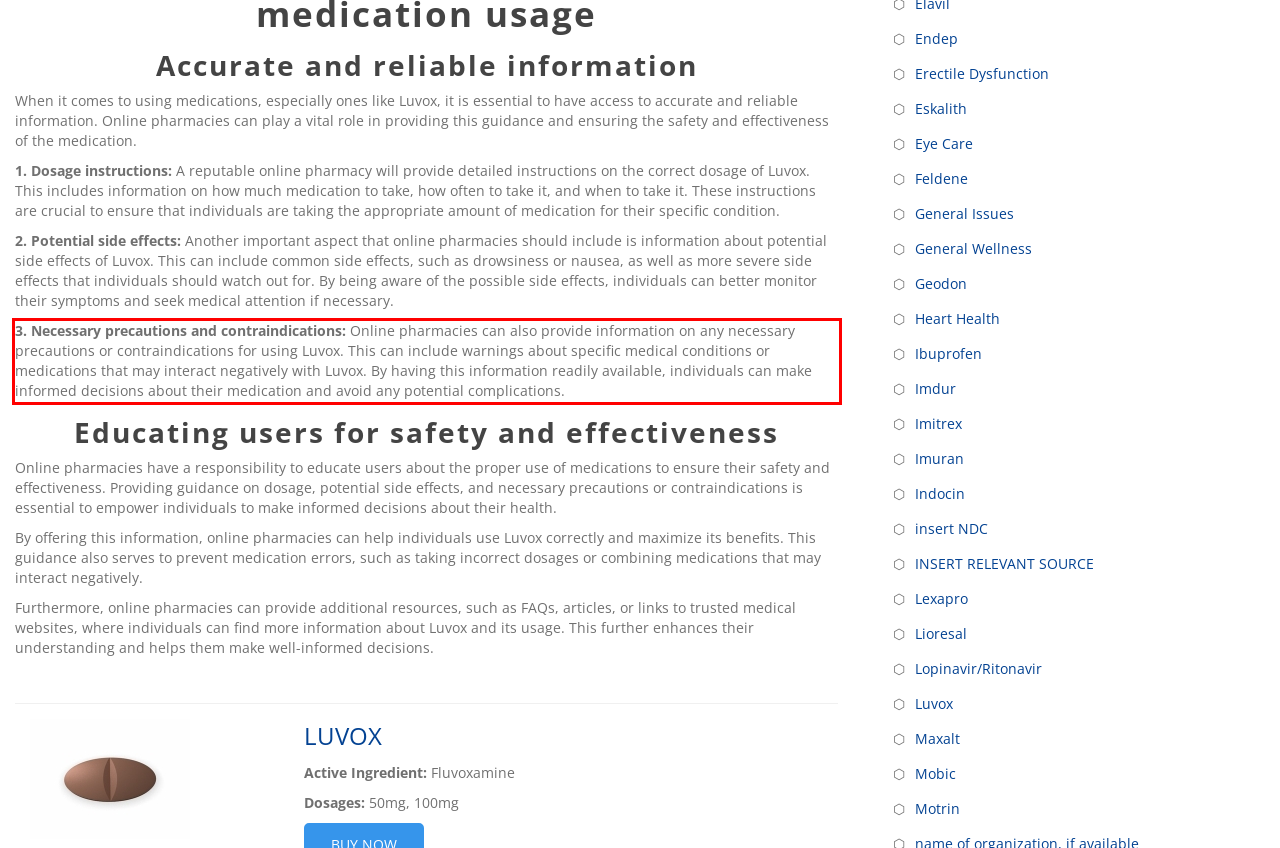Please extract the text content from the UI element enclosed by the red rectangle in the screenshot.

3. Necessary precautions and contraindications: Online pharmacies can also provide information on any necessary precautions or contraindications for using Luvox. This can include warnings about specific medical conditions or medications that may interact negatively with Luvox. By having this information readily available, individuals can make informed decisions about their medication and avoid any potential complications.